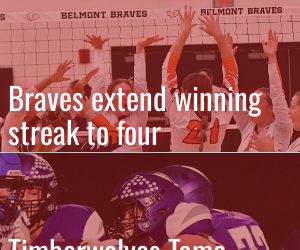What type of game is the Braves team playing?
Please utilize the information in the image to give a detailed response to the question.

The image showcases a dynamic moment from a volleyball game featuring the Belmont Braves, which indicates that the Braves team is playing volleyball.